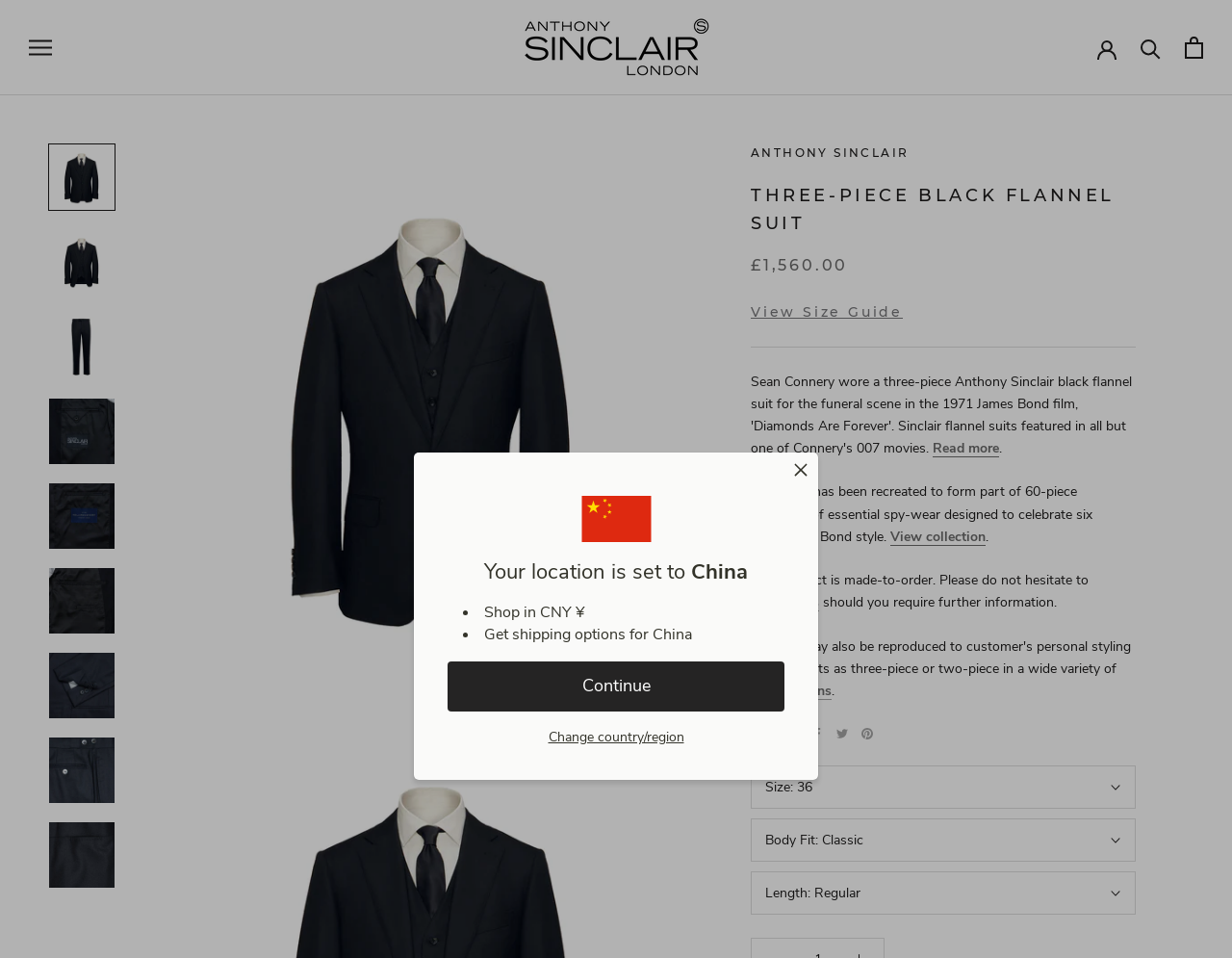What are the options for customizing the suit?
Can you offer a detailed and complete answer to this question?

I found these options by looking at the buttons below the price, which say 'Size: 36', 'Body Fit: Classic', and 'Length: Regular'. These suggest that the user can customize the suit by choosing from different cloth options, body fits, and lengths.